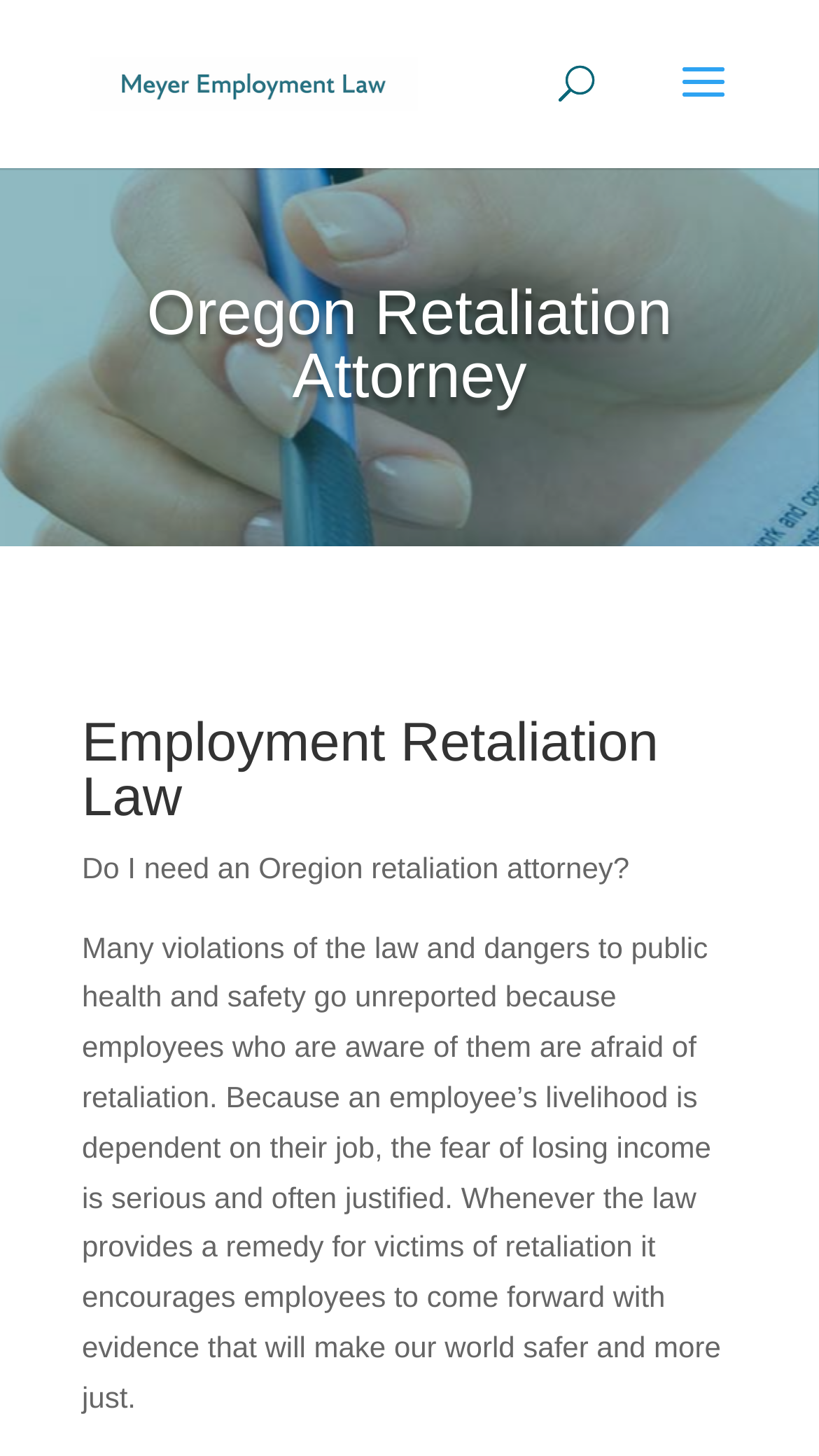Give a one-word or phrase response to the following question: What is the name of the law firm?

Meyer Employment Law